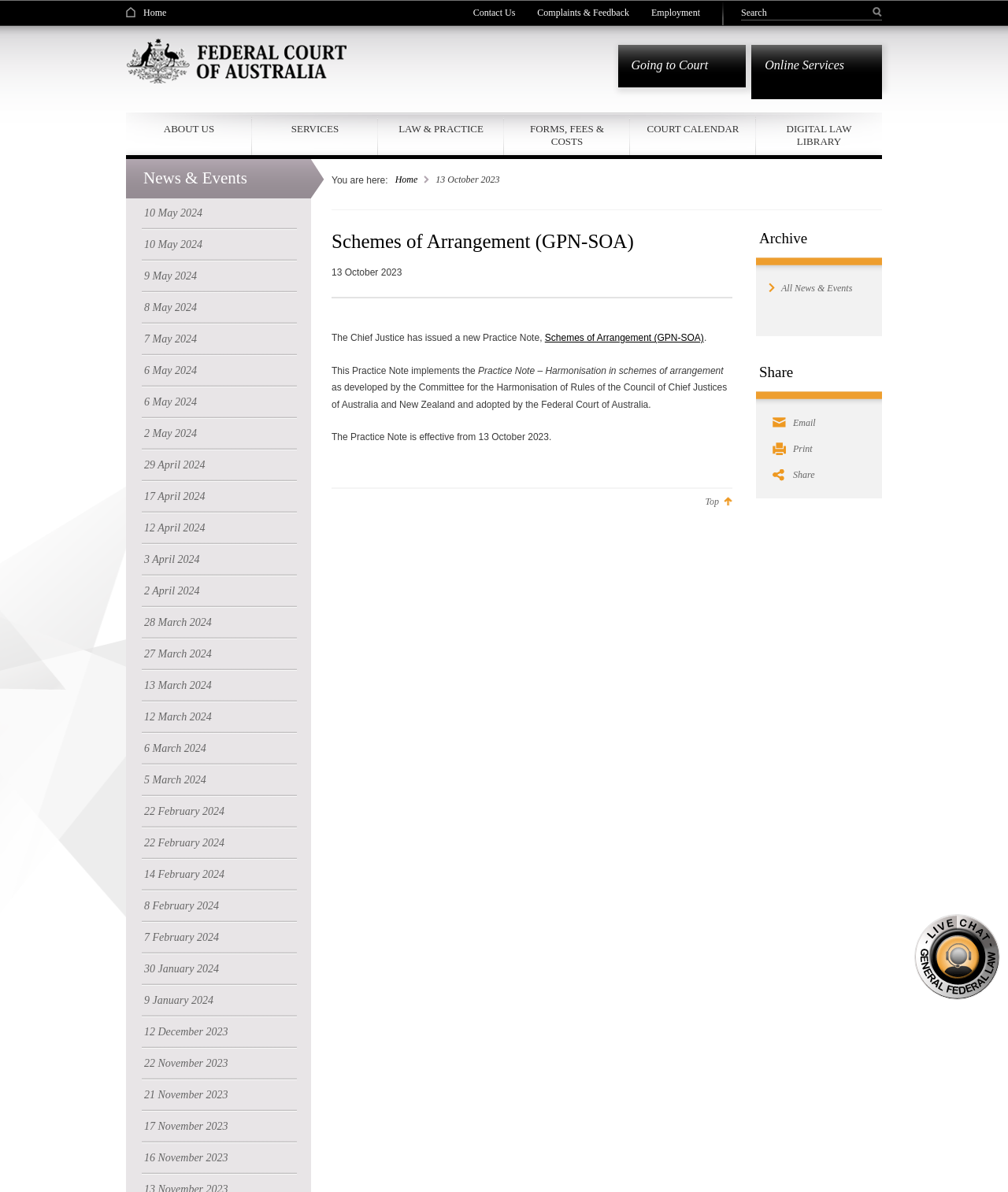Answer the question with a brief word or phrase:
What is the 'Guides' section about?

Court guides